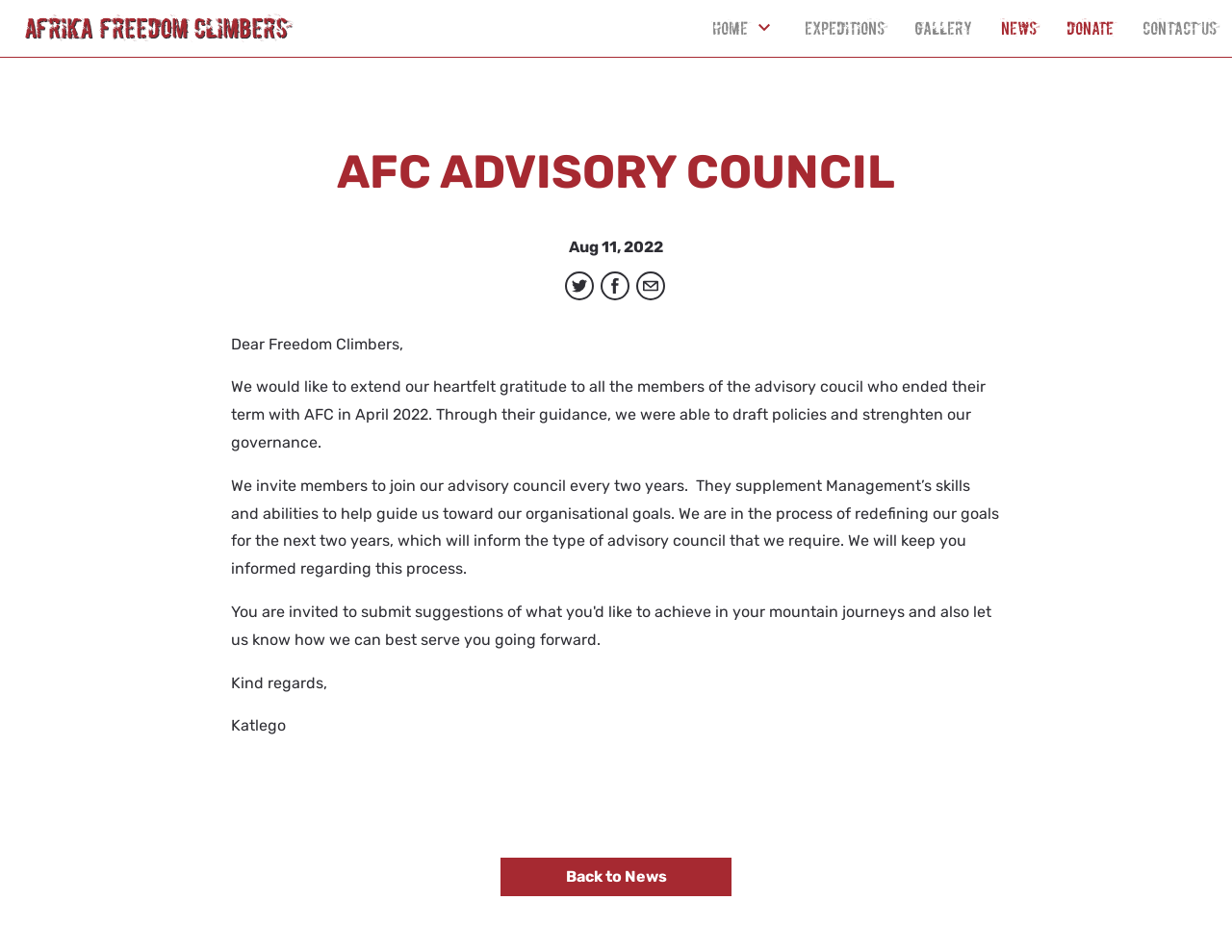What is the purpose of the advisory council? Based on the screenshot, please respond with a single word or phrase.

To guide the organization